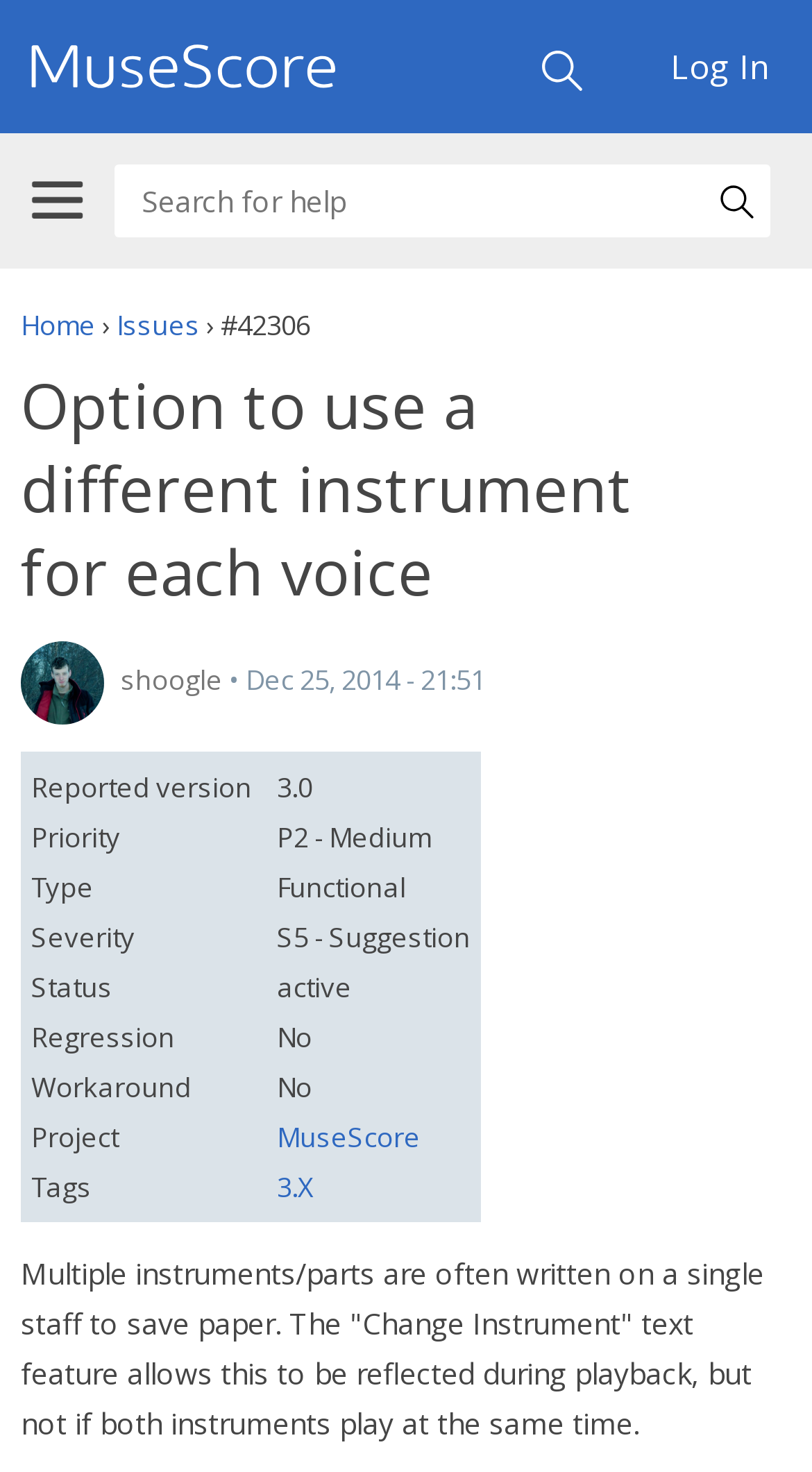Using the details from the image, please elaborate on the following question: What type of issue is being reported?

The type of issue being reported is Functional, which can be found in the 'Type' section of the webpage, where it is explicitly stated as 'Functional'.